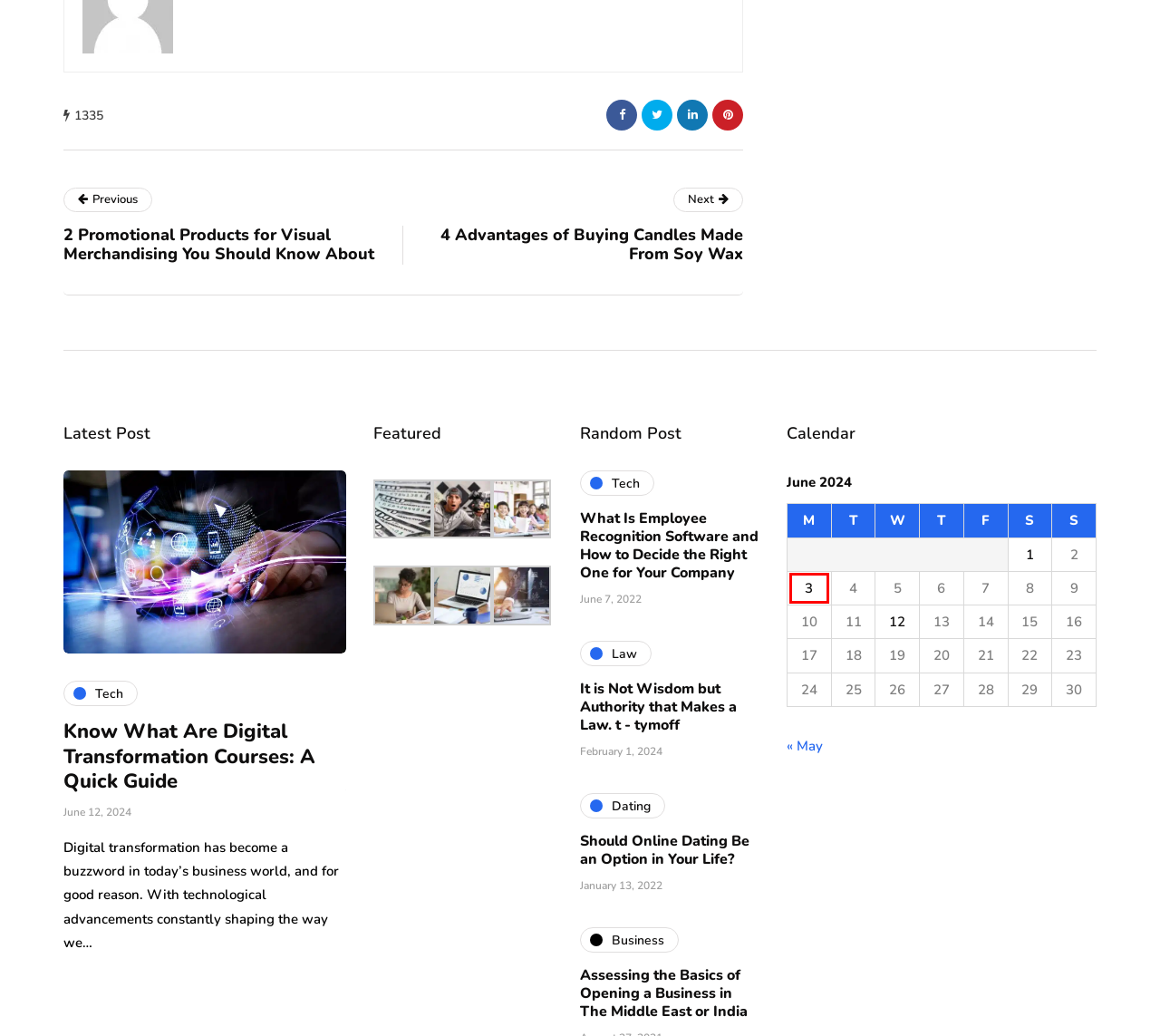You are given a webpage screenshot where a red bounding box highlights an element. Determine the most fitting webpage description for the new page that loads after clicking the element within the red bounding box. Here are the candidates:
A. Dating Archives - Buxvertise
B. June 12, 2024 - Buxvertise
C. Assessing the Basics of Opening a Business in The Middle East or India - Buxvertise
D. 4 Advantages of Buying Candles Made From Soy Wax - Buxvertise
E. 5 Tips for Learning How to Drive in New York - Buxvertise
F. 2 Promotional Products for Visual Merchandising You Should Know About - Buxvertise
G. June 3, 2024 - Buxvertise
H. It is Not Wisdom but Authority that Makes a Law. t - tymoff  - Buxvertise

G